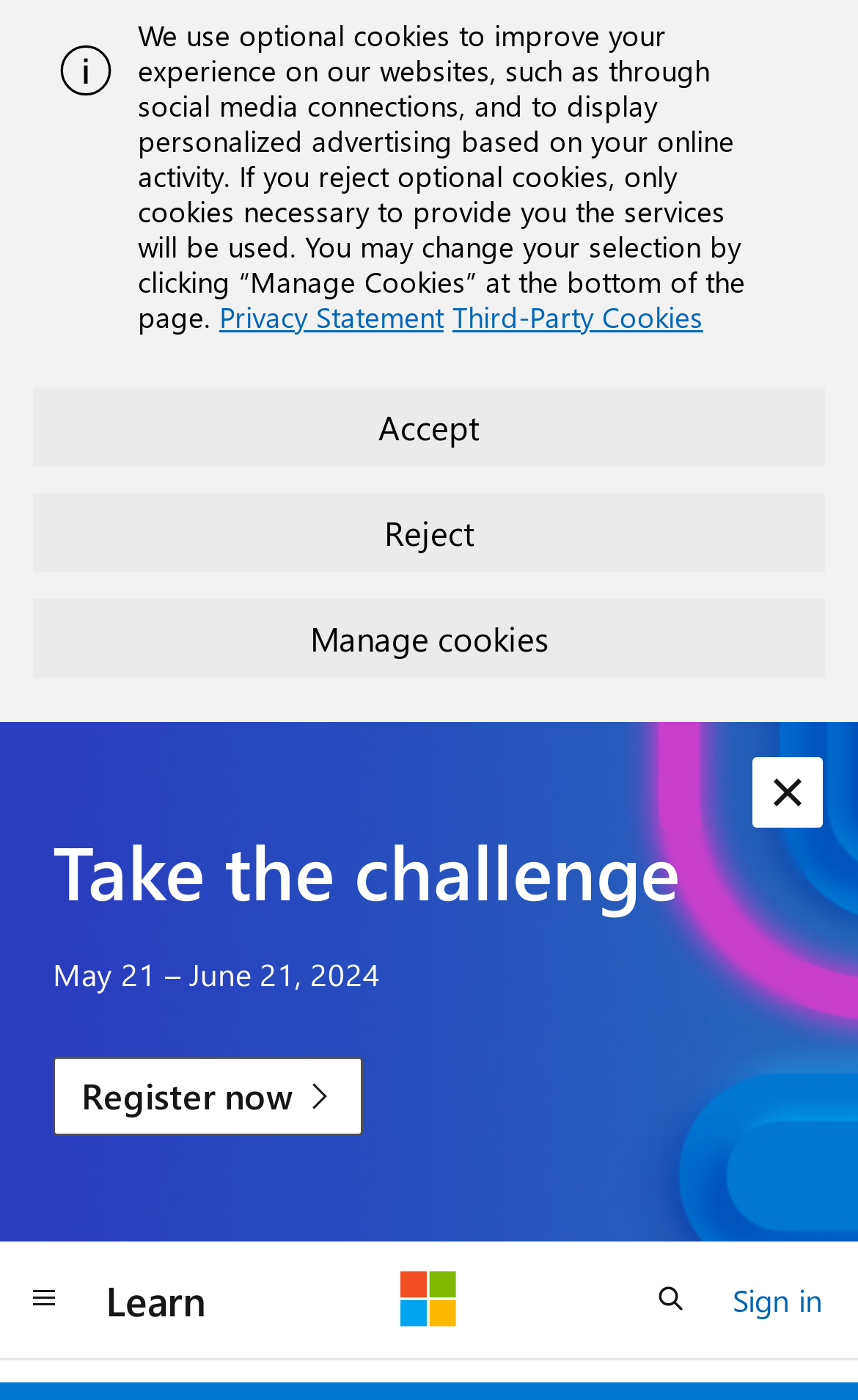Find the bounding box coordinates for the area that should be clicked to accomplish the instruction: "Open search".

[0.731, 0.9, 0.833, 0.957]